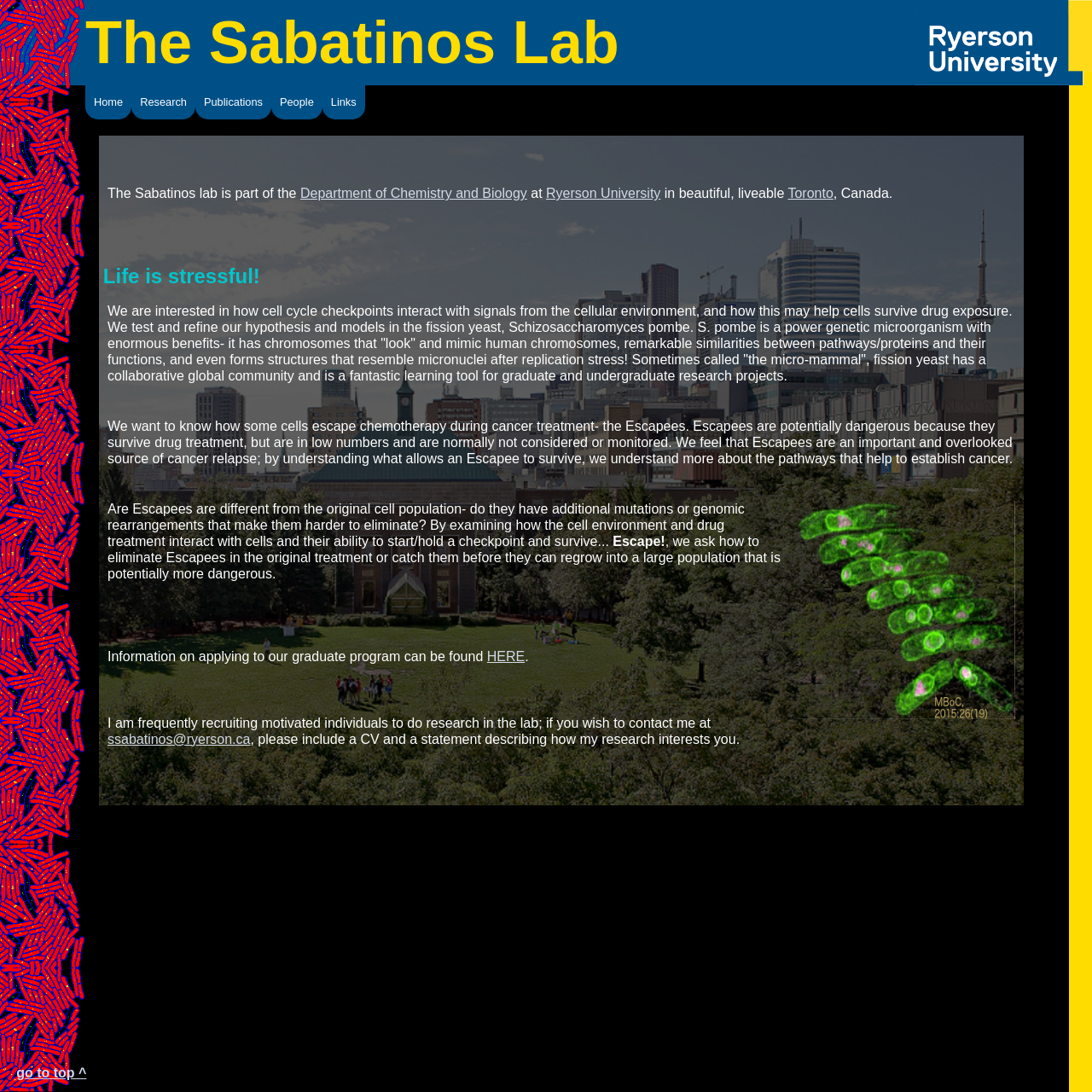Please find the bounding box coordinates of the section that needs to be clicked to achieve this instruction: "Visit the Research page".

[0.12, 0.078, 0.179, 0.109]